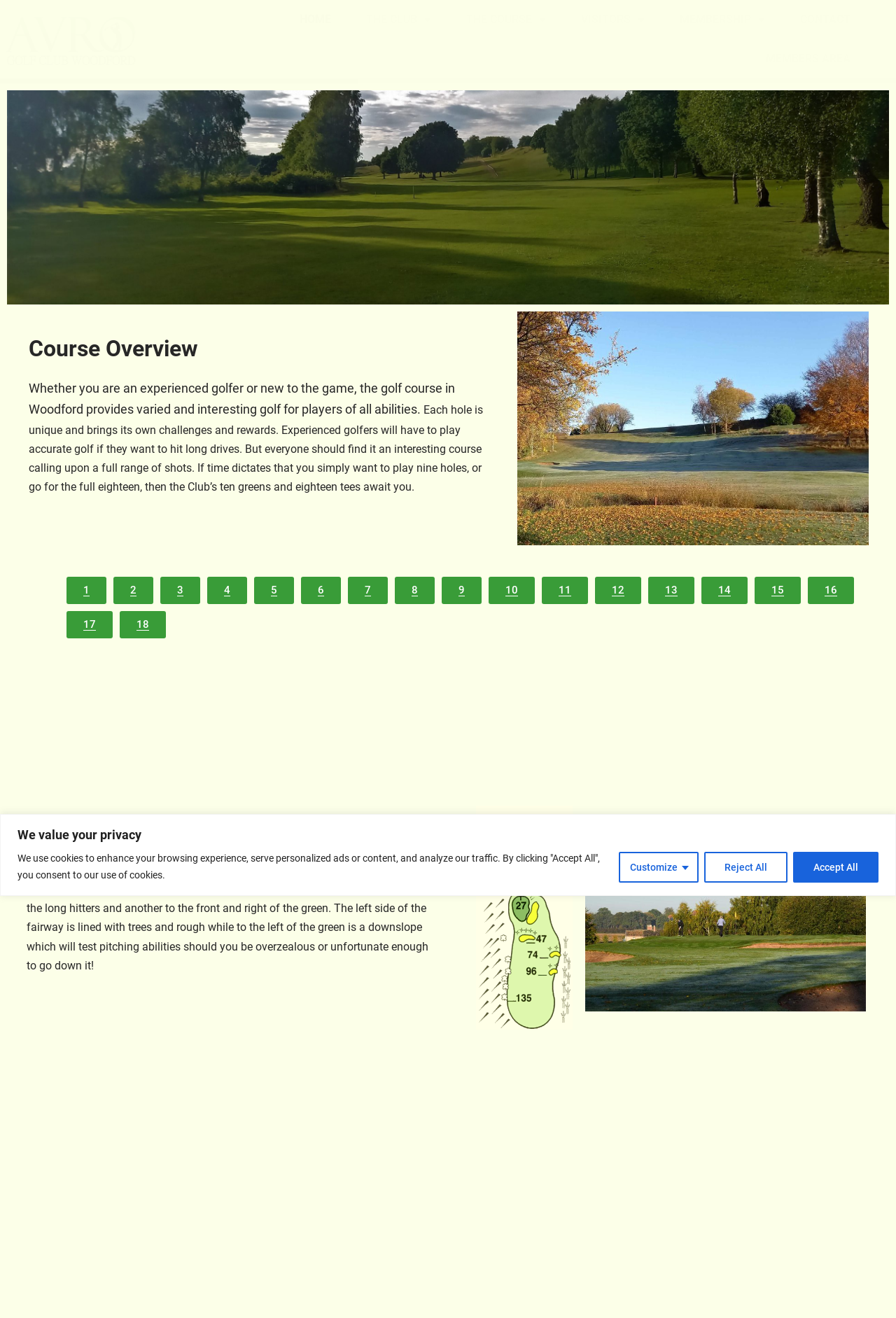Find the bounding box coordinates of the clickable area required to complete the following action: "Open the 'Media' page".

None